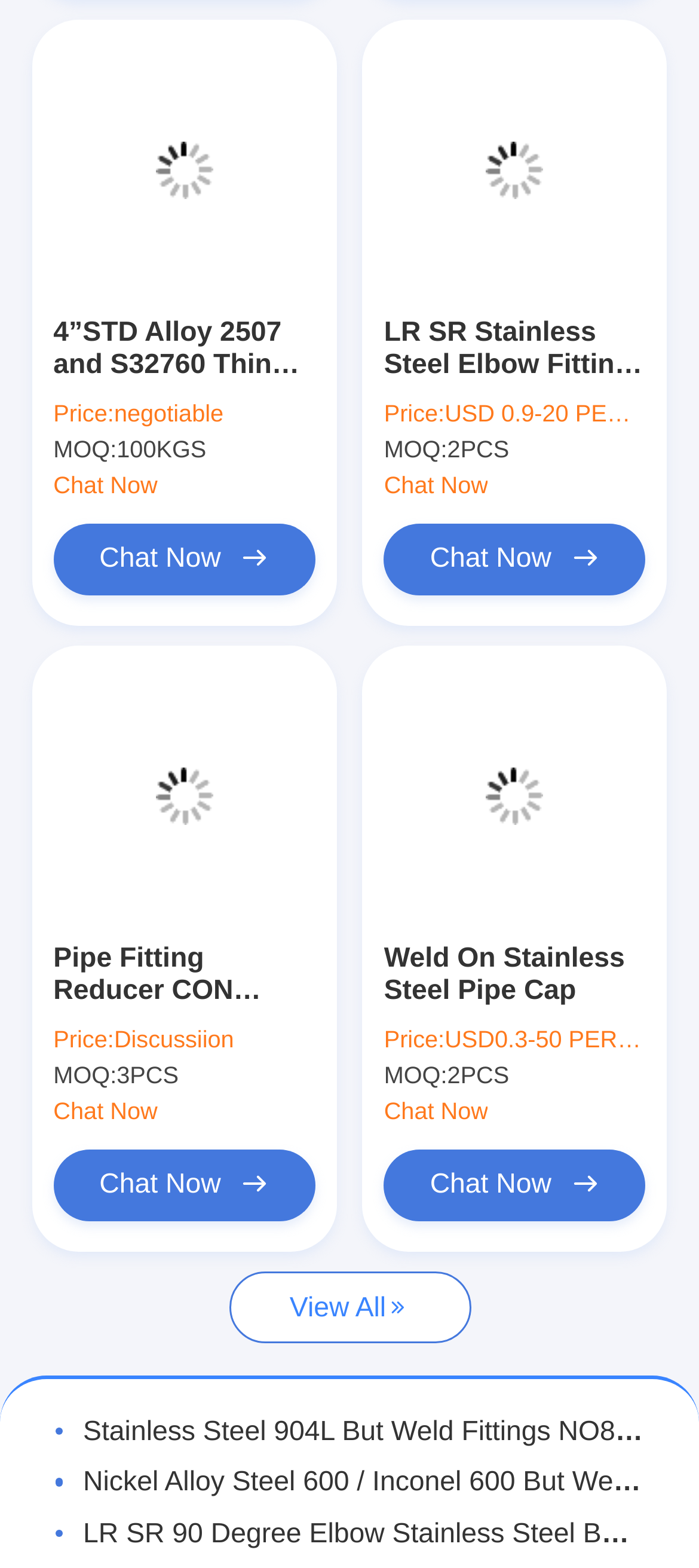Locate the bounding box coordinates of the clickable part needed for the task: "View all products".

[0.327, 0.811, 0.673, 0.857]